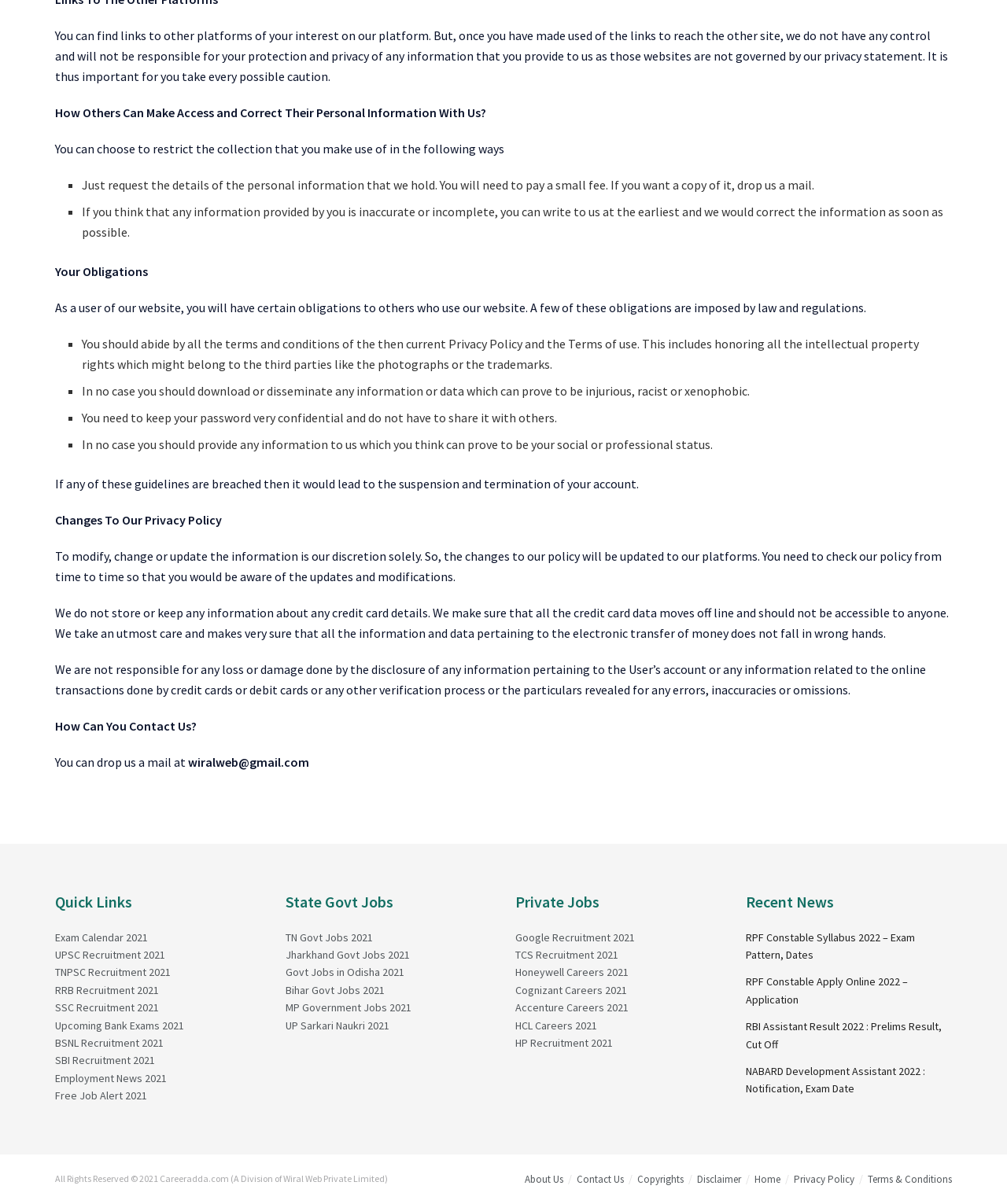Determine the bounding box coordinates of the section to be clicked to follow the instruction: "Click on Exam Calendar 2021". The coordinates should be given as four float numbers between 0 and 1, formatted as [left, top, right, bottom].

[0.055, 0.772, 0.147, 0.784]